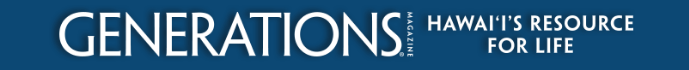Explain what the image portrays in a detailed manner.

The image features the title and tagline of "Generations Magazine," presented in a clean and modern design. The prominent title reads "GENERATIONS," emphasizing the magazine's focus on topics relevant to various age groups and life stages, set against a vibrant blue background. Below the title, the tagline states "HAWAI‘I'S RESOURCE FOR LIFE," highlighting the magazine's dedication to serving the Hawaiian community by providing valuable insights, resources, and stories that enrich the lives of its readers. This design effectively communicates the magazine's mission and audience engagement.